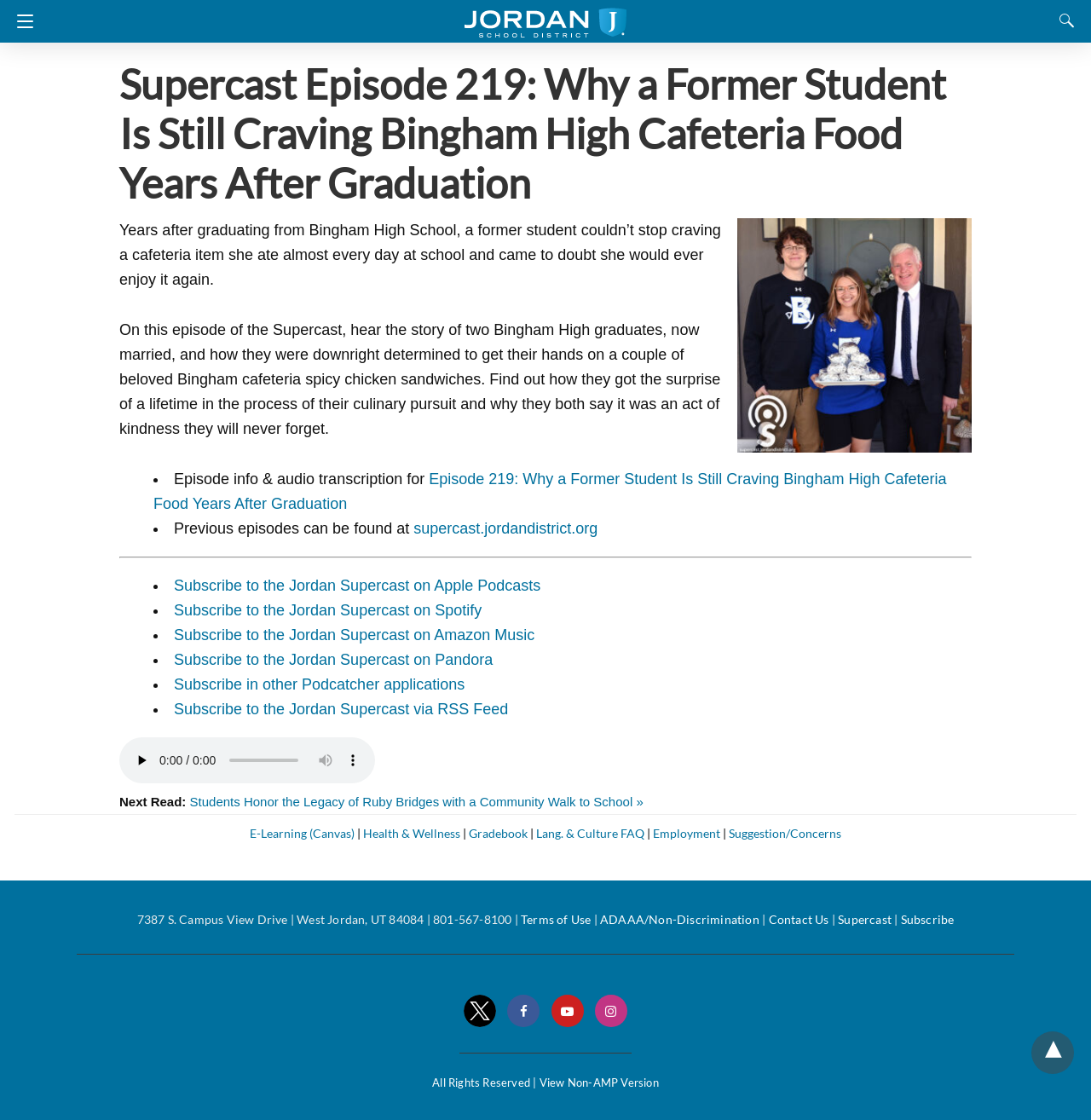Identify the bounding box coordinates of the area that should be clicked in order to complete the given instruction: "Search for something". The bounding box coordinates should be four float numbers between 0 and 1, i.e., [left, top, right, bottom].

[0.96, 0.009, 0.988, 0.029]